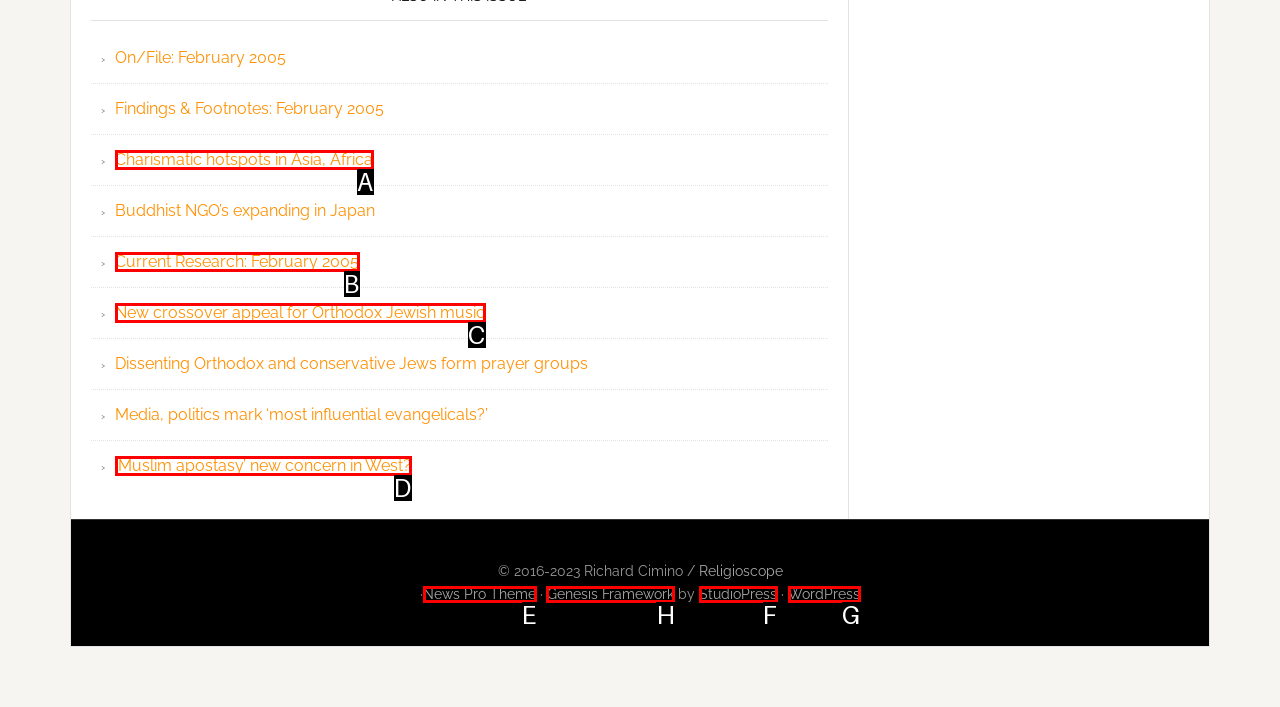Decide which letter you need to select to fulfill the task: Learn about the Genesis Framework
Answer with the letter that matches the correct option directly.

H